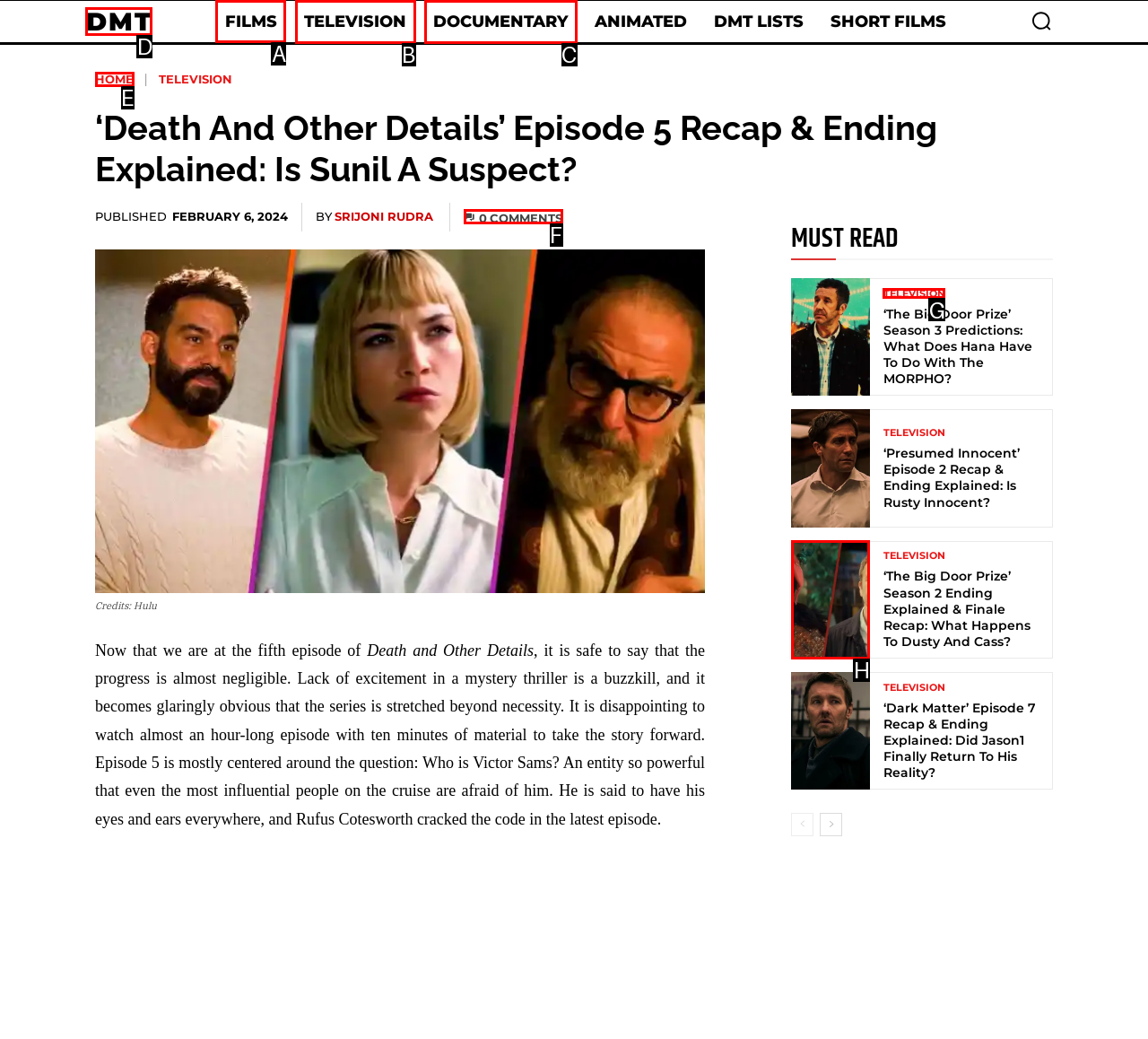From the given options, tell me which letter should be clicked to complete this task: Click on the 'FILMS' link
Answer with the letter only.

A